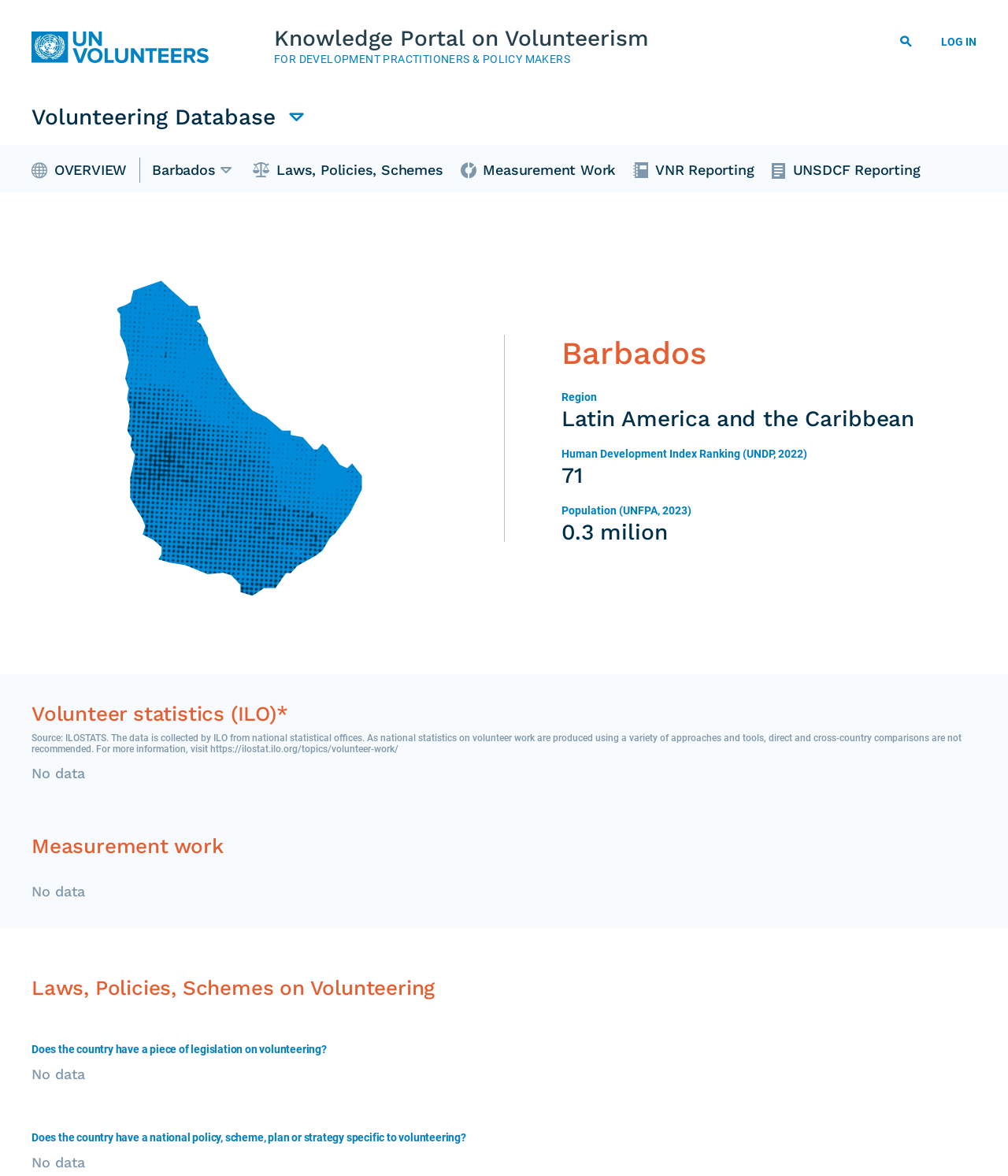Please specify the bounding box coordinates for the clickable region that will help you carry out the instruction: "Go to Home page".

[0.031, 0.027, 0.219, 0.054]